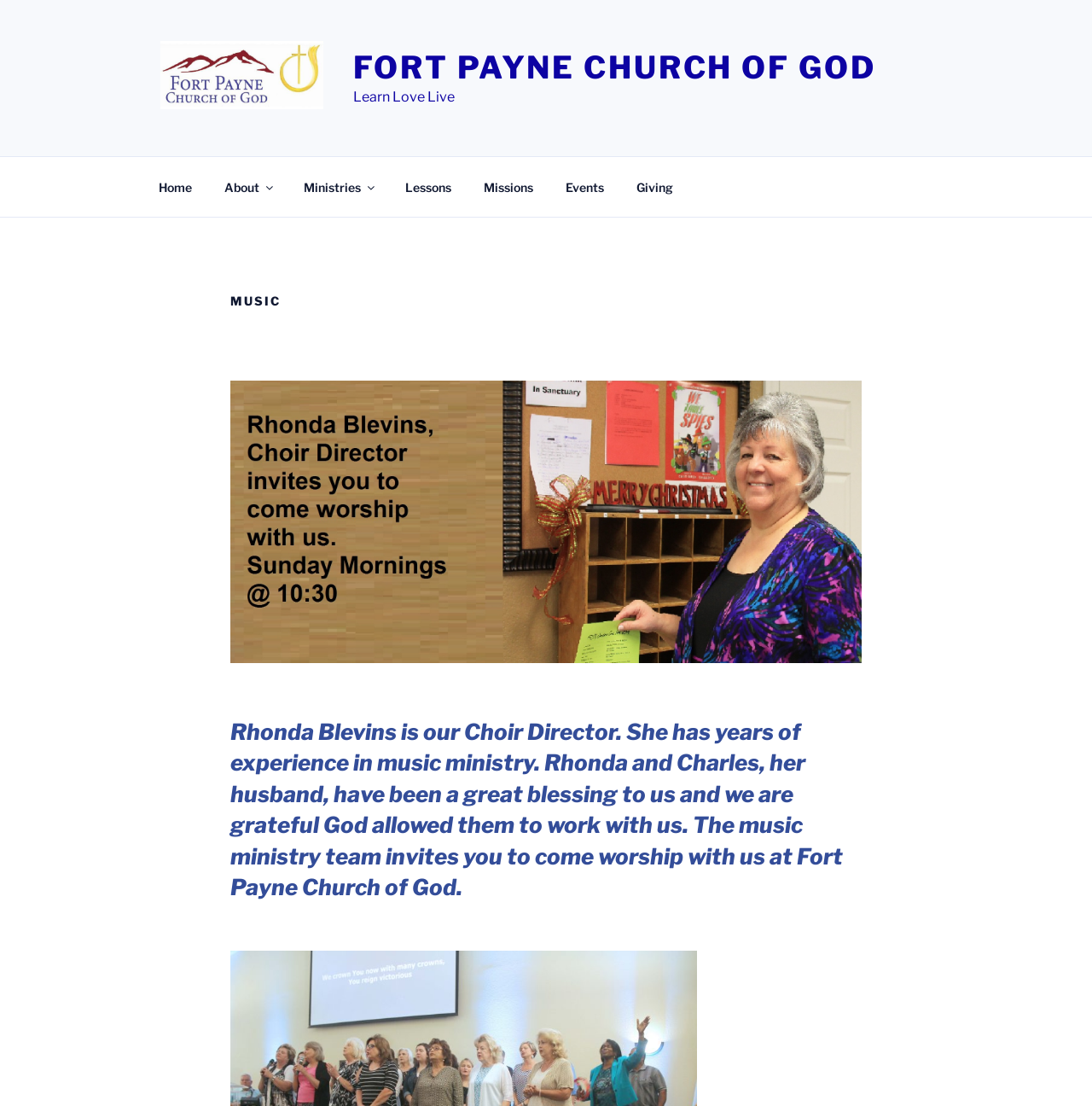Please identify the bounding box coordinates of the region to click in order to complete the task: "learn more about the Music ministry". The coordinates must be four float numbers between 0 and 1, specified as [left, top, right, bottom].

[0.211, 0.265, 0.789, 0.28]